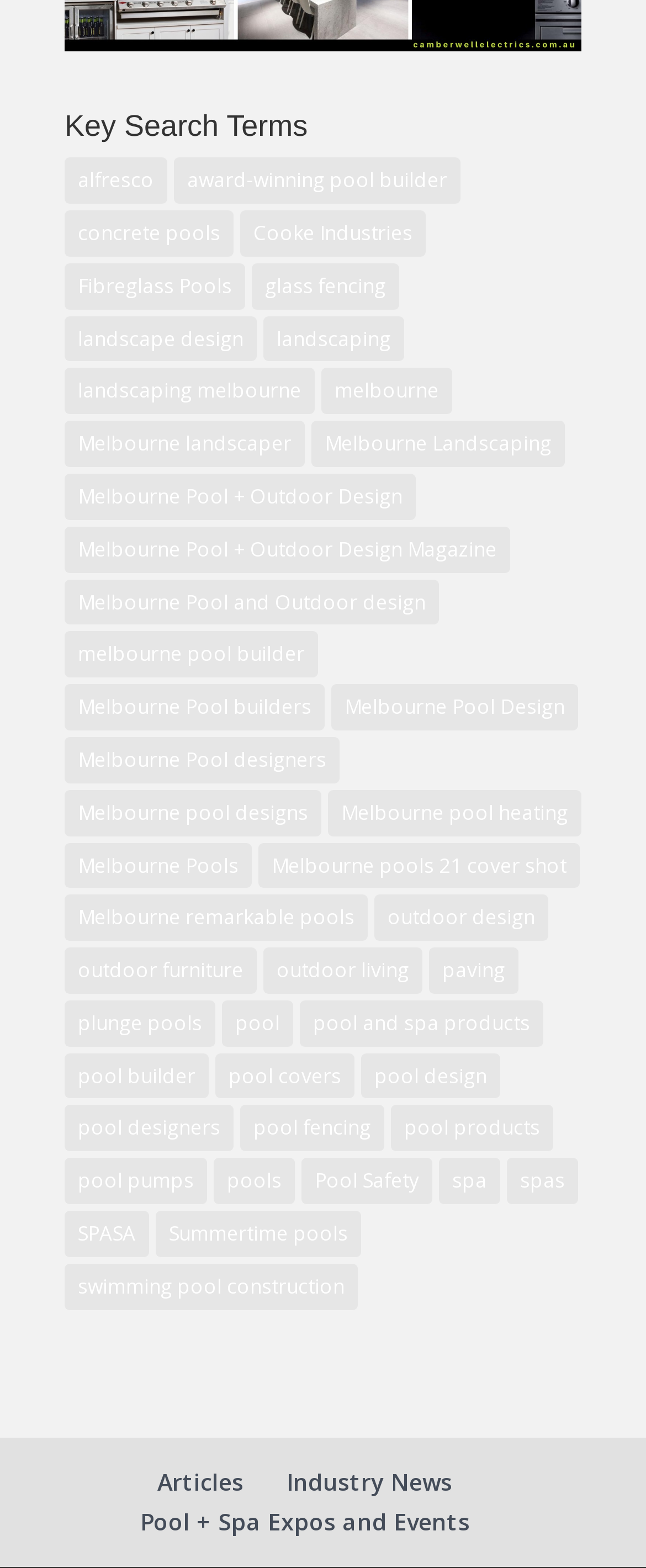How many items are related to 'Melbourne pool builder'?
Refer to the image and provide a one-word or short phrase answer.

40